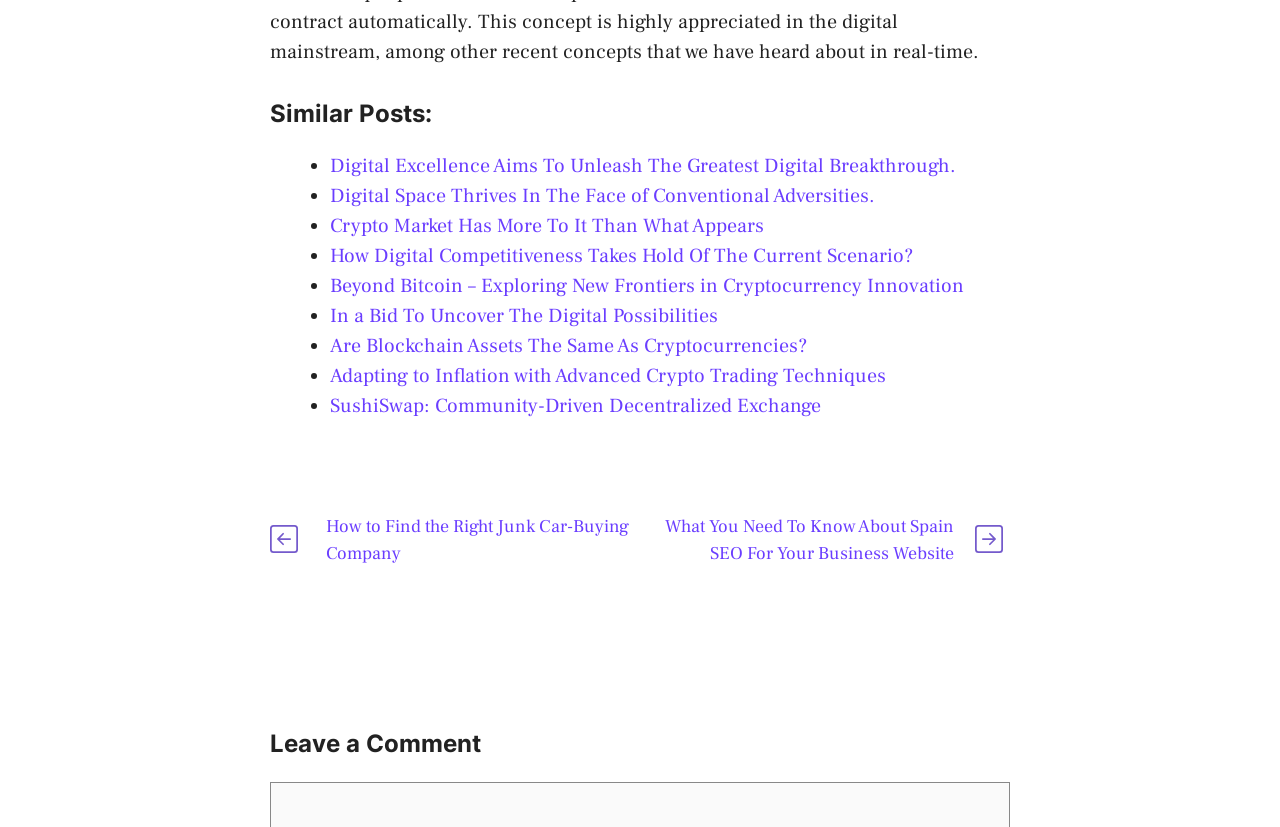Kindly provide the bounding box coordinates of the section you need to click on to fulfill the given instruction: "Click on 'Leave a Comment'".

[0.211, 0.879, 0.789, 0.922]